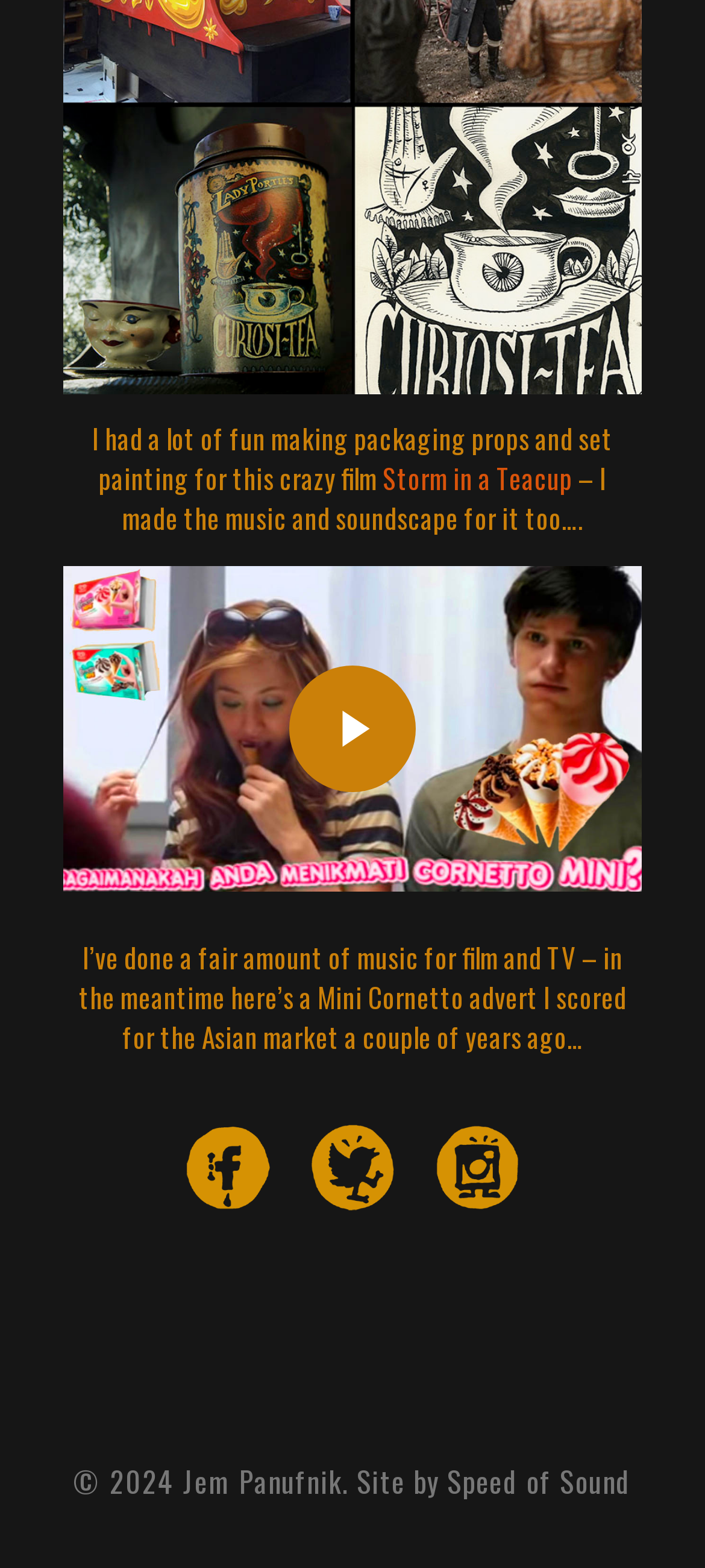What is the copyright year of the website?
Answer the question using a single word or phrase, according to the image.

2024